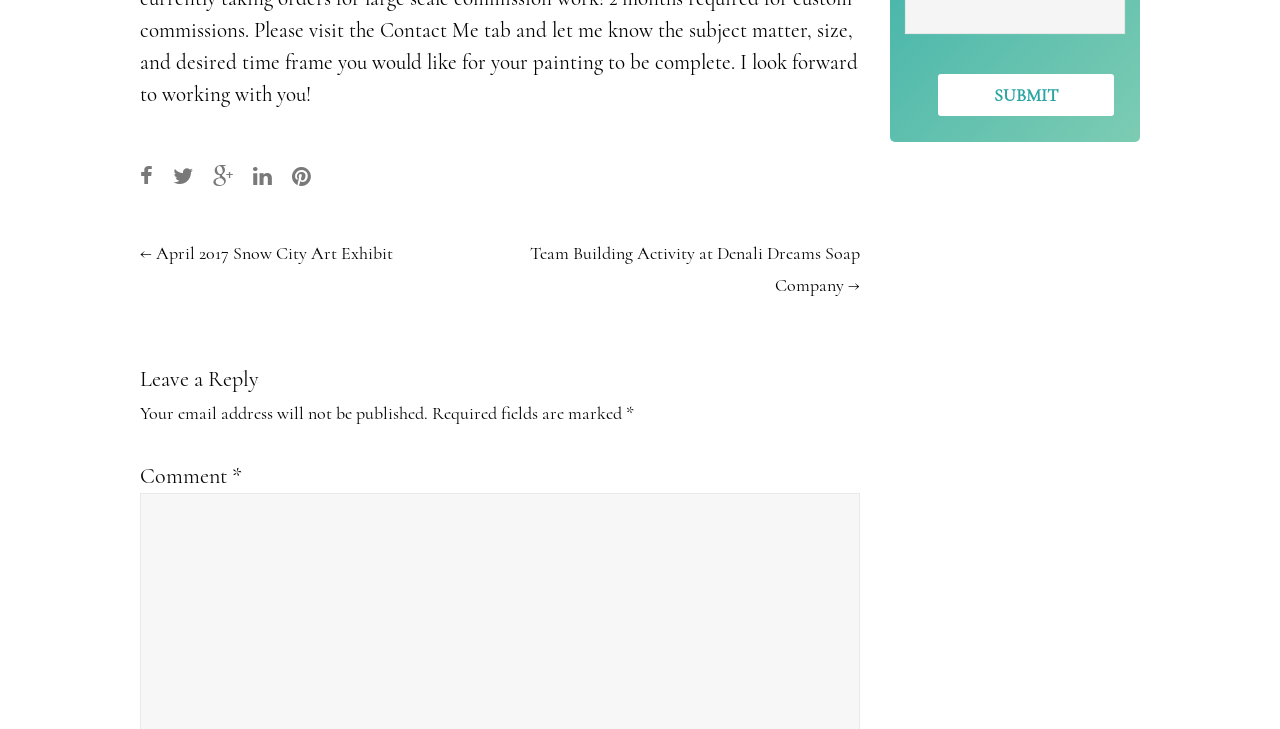Please give a short response to the question using one word or a phrase:
What is the text on the submit button?

SUBMIT